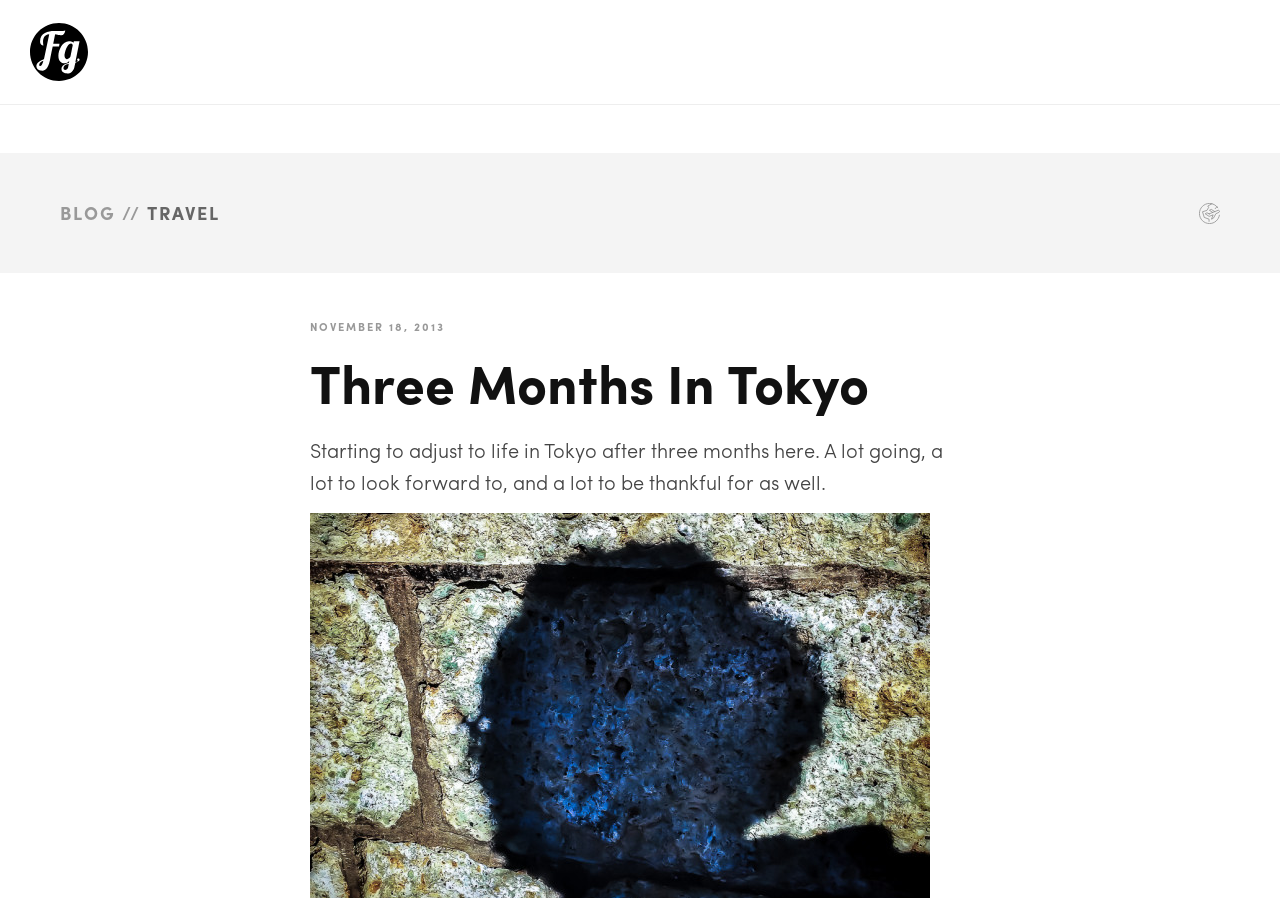What type of content is available on this webpage?
Look at the image and answer the question using a single word or phrase.

Blog